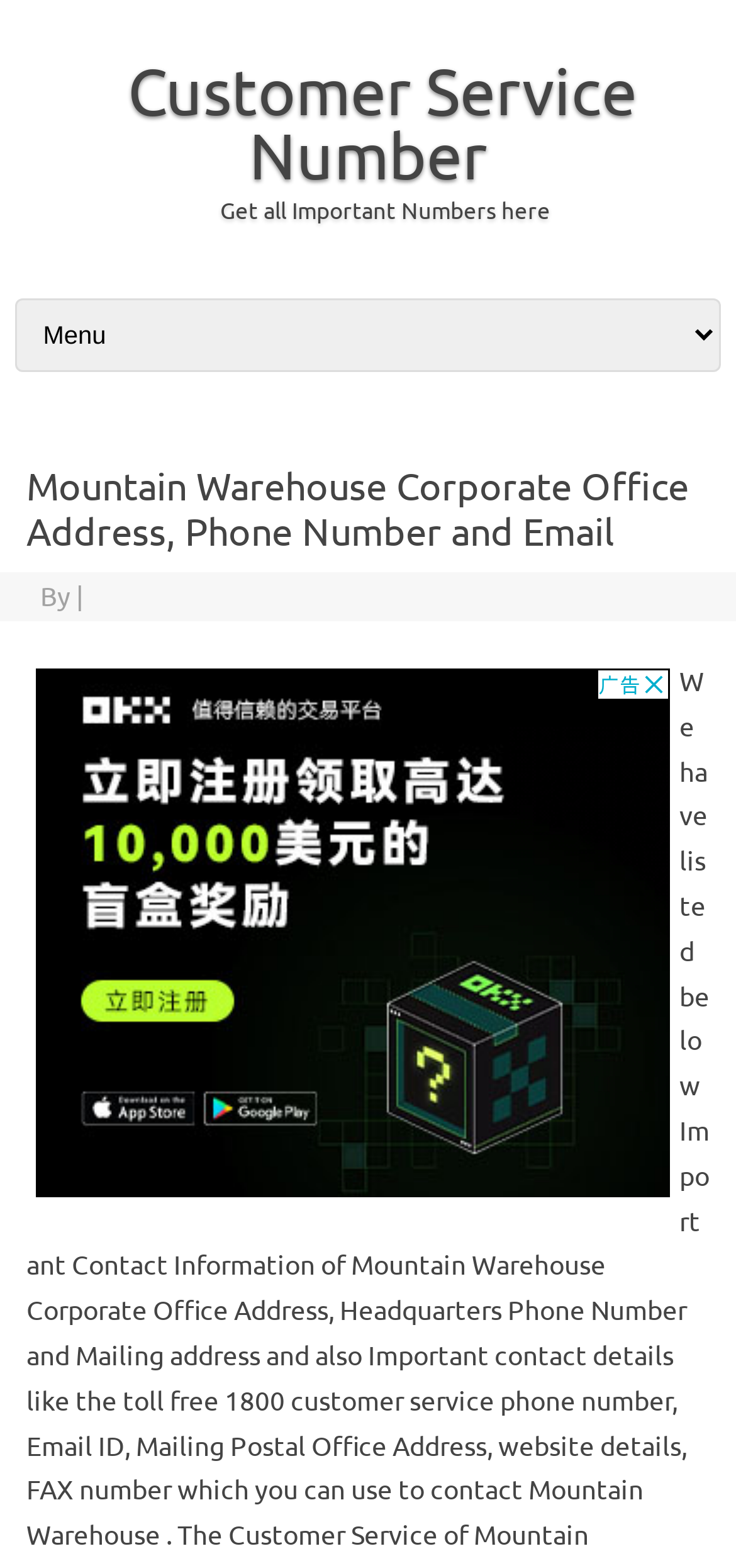Generate a comprehensive description of the webpage content.

The webpage is about Mountain Warehouse's corporate office contact information. At the top, there is a link to the customer service number. Below it, a static text reads "Get all Important Numbers here". On the top-left corner, there is a link to skip to the content. 

To the right of the "Skip to content" link, there is a combobox with a header that contains the title "Mountain Warehouse Corporate Office Address, Phone Number and Email". Below the title, there are two static texts, "By" and "|", which are likely part of a navigation menu. 

Below the combobox, there is an iframe that displays an advertisement. The advertisement takes up a significant portion of the webpage, spanning from the top-right to the bottom-right.